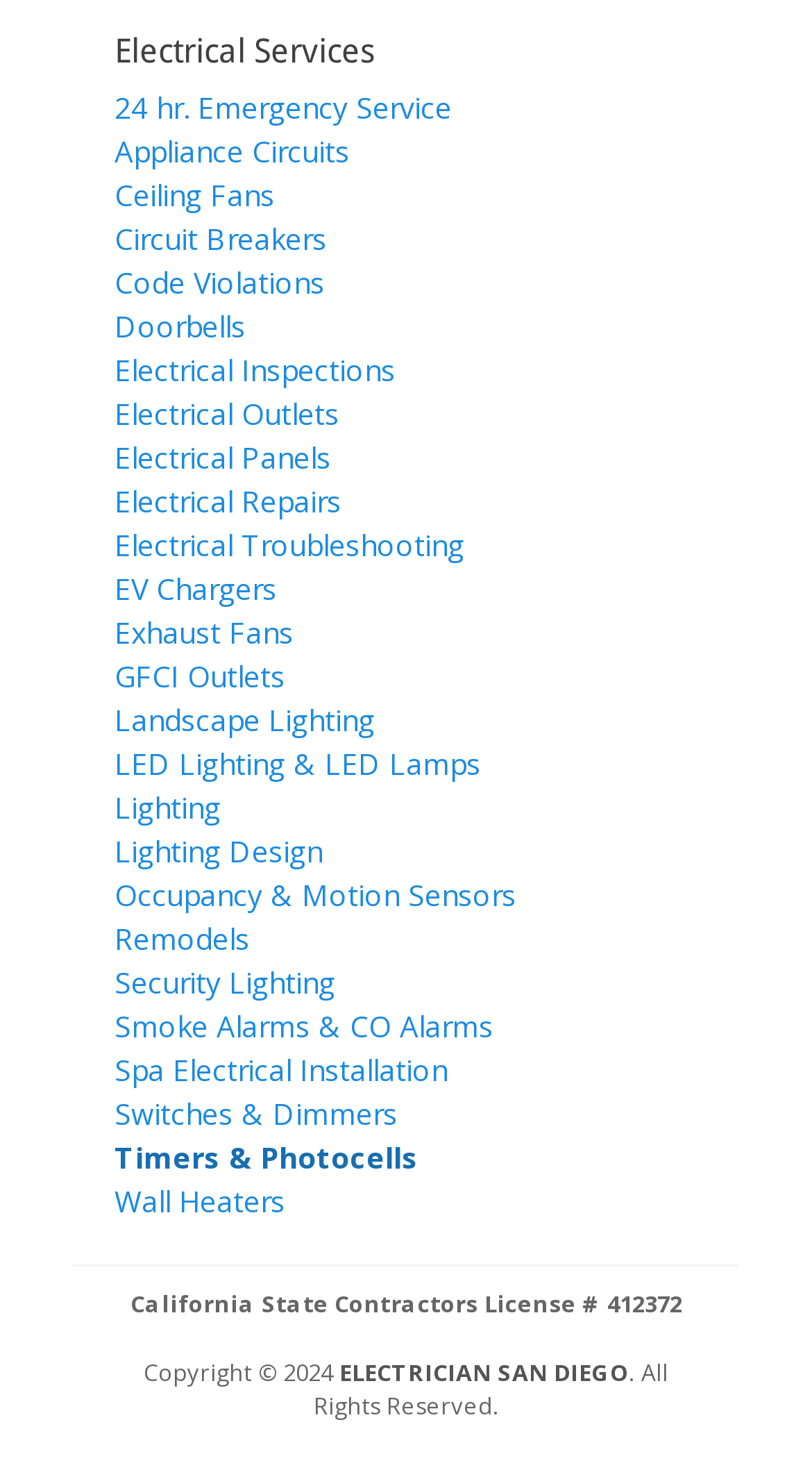Could you specify the bounding box coordinates for the clickable section to complete the following instruction: "Visit the homepage of ELECTRICIAN SAN DIEGO"?

[0.418, 0.917, 0.774, 0.938]